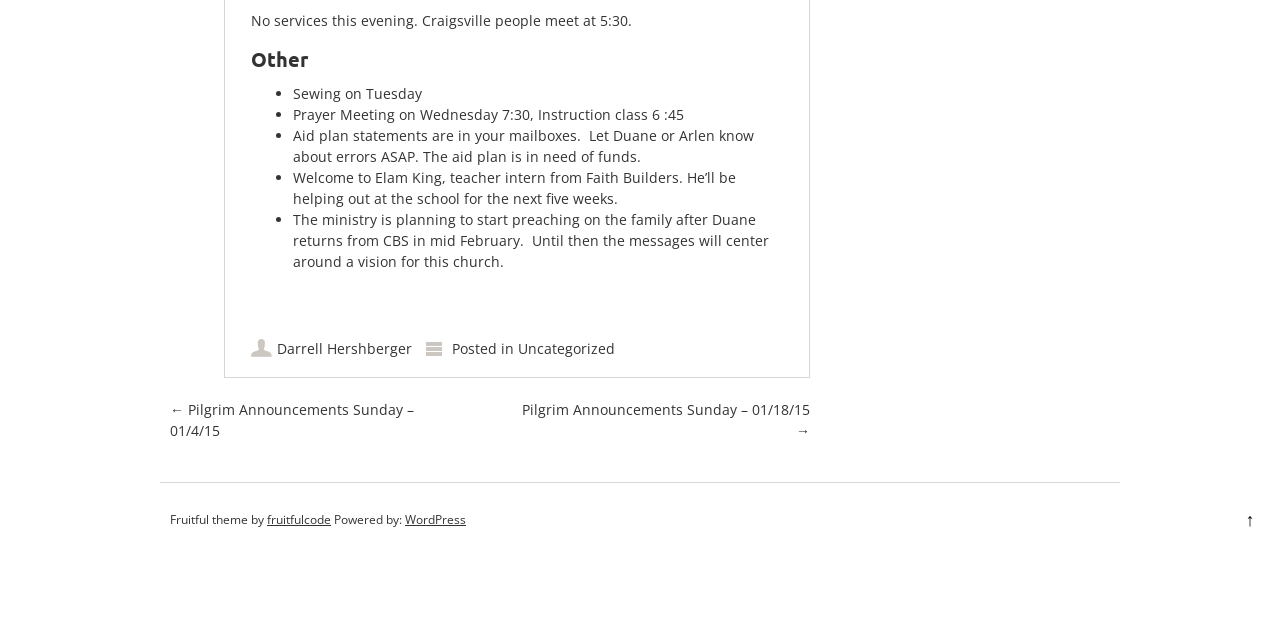Using the description "Uncategorized", predict the bounding box of the relevant HTML element.

[0.404, 0.53, 0.48, 0.559]